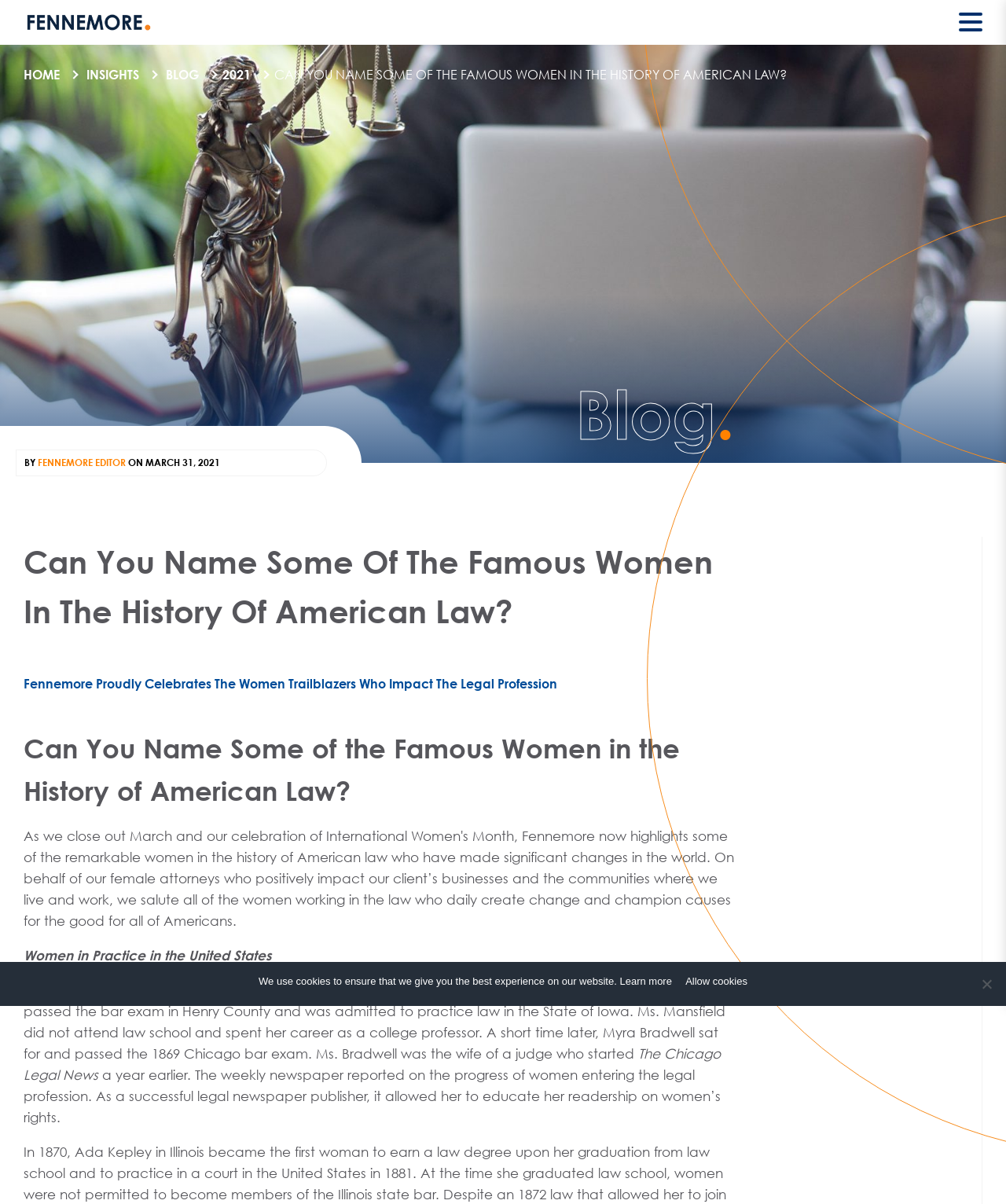Please provide a comprehensive response to the question based on the details in the image: What is the year Arabella Mansfield passed the bar exam?

According to the webpage, Arabella Mansfield became the first woman attorney in 1869 when she passed the bar exam in Henry County and was admitted to practice law in the State of Iowa.